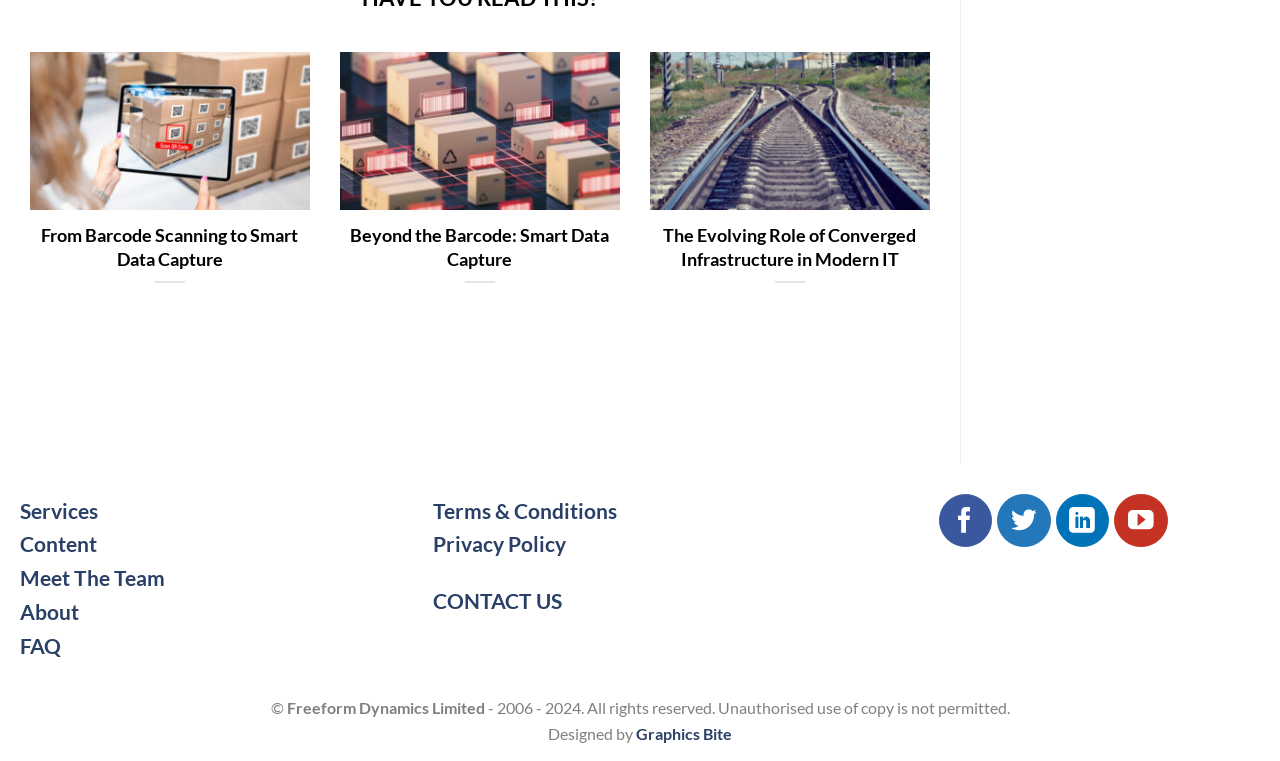Pinpoint the bounding box coordinates of the clickable area needed to execute the instruction: "Contact us". The coordinates should be specified as four float numbers between 0 and 1, i.e., [left, top, right, bottom].

[0.339, 0.773, 0.439, 0.806]